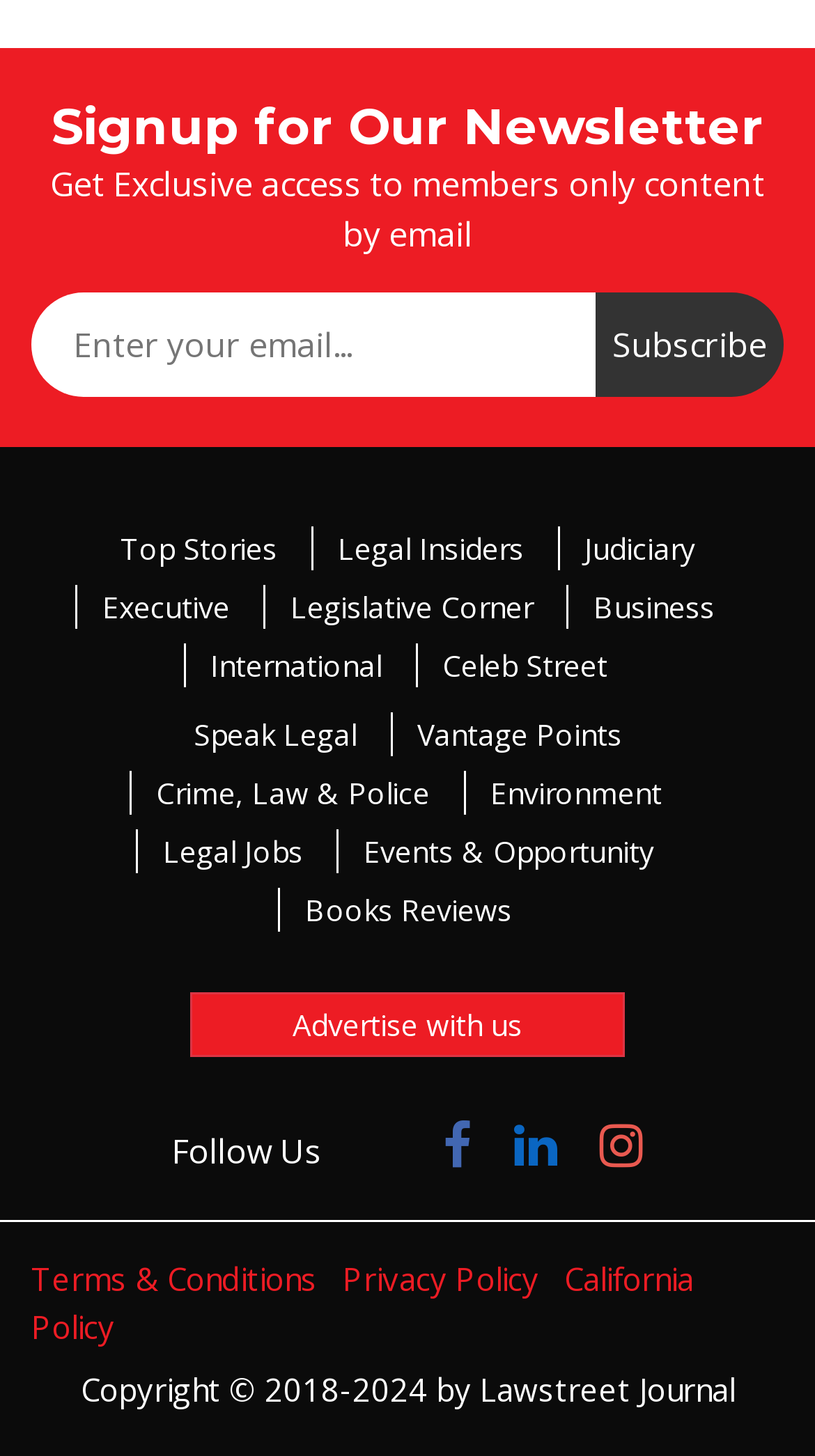Specify the bounding box coordinates of the area to click in order to follow the given instruction: "Subscribe to the newsletter."

[0.731, 0.201, 0.962, 0.272]